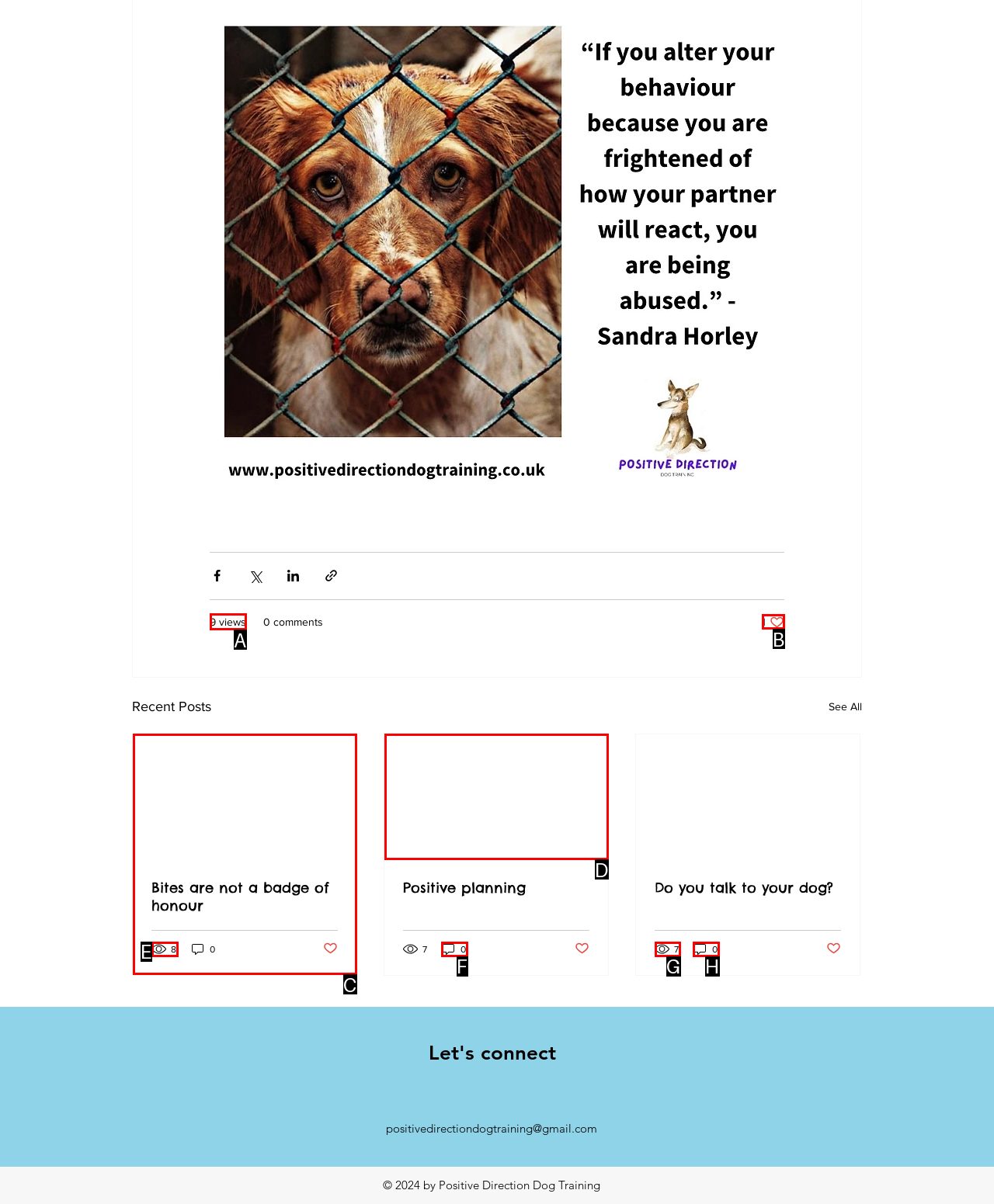Select the HTML element that fits the following description: New Generation
Provide the letter of the matching option.

None